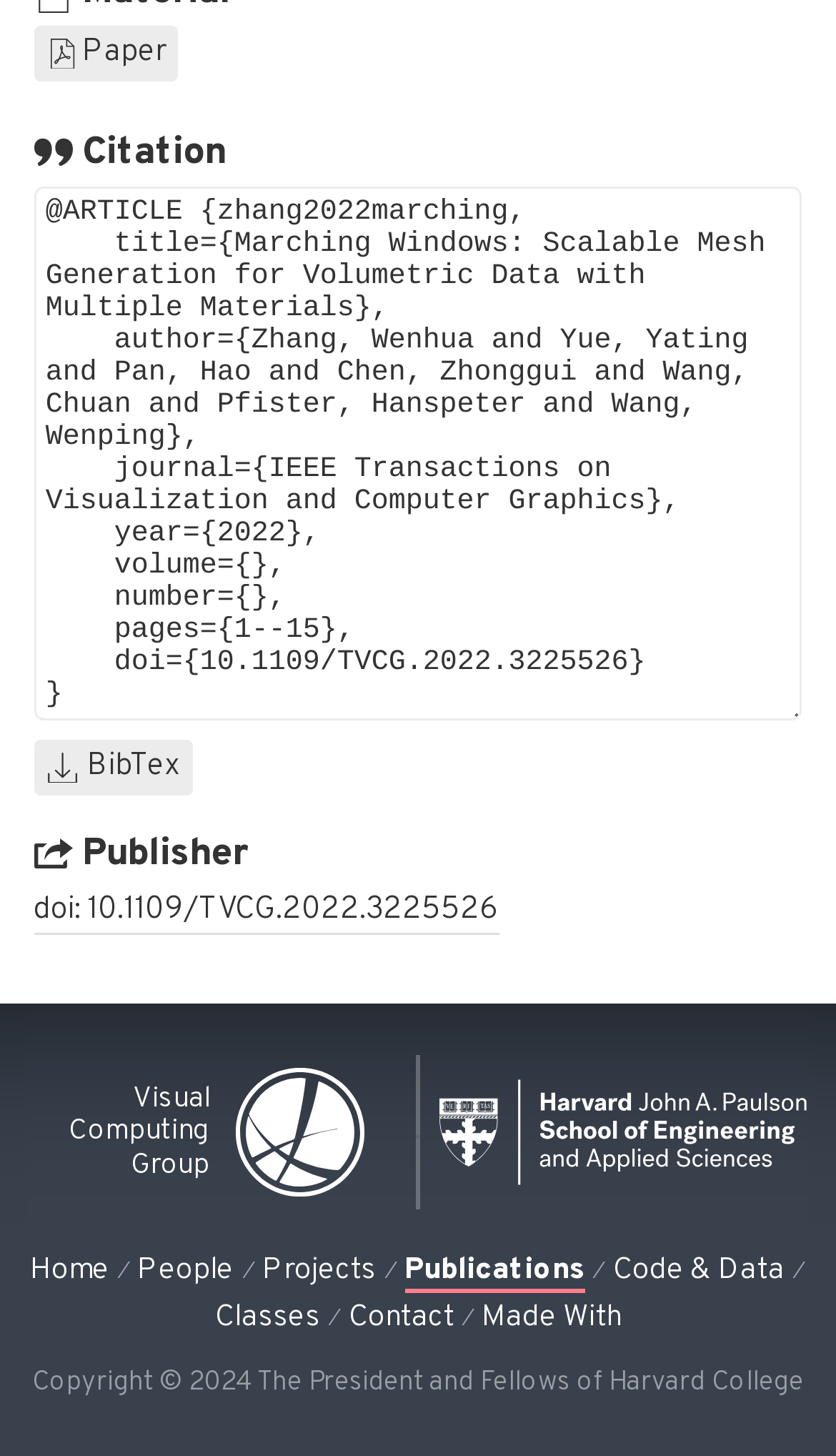Determine the bounding box for the described HTML element: "Local Culture". Ensure the coordinates are four float numbers between 0 and 1 in the format [left, top, right, bottom].

None